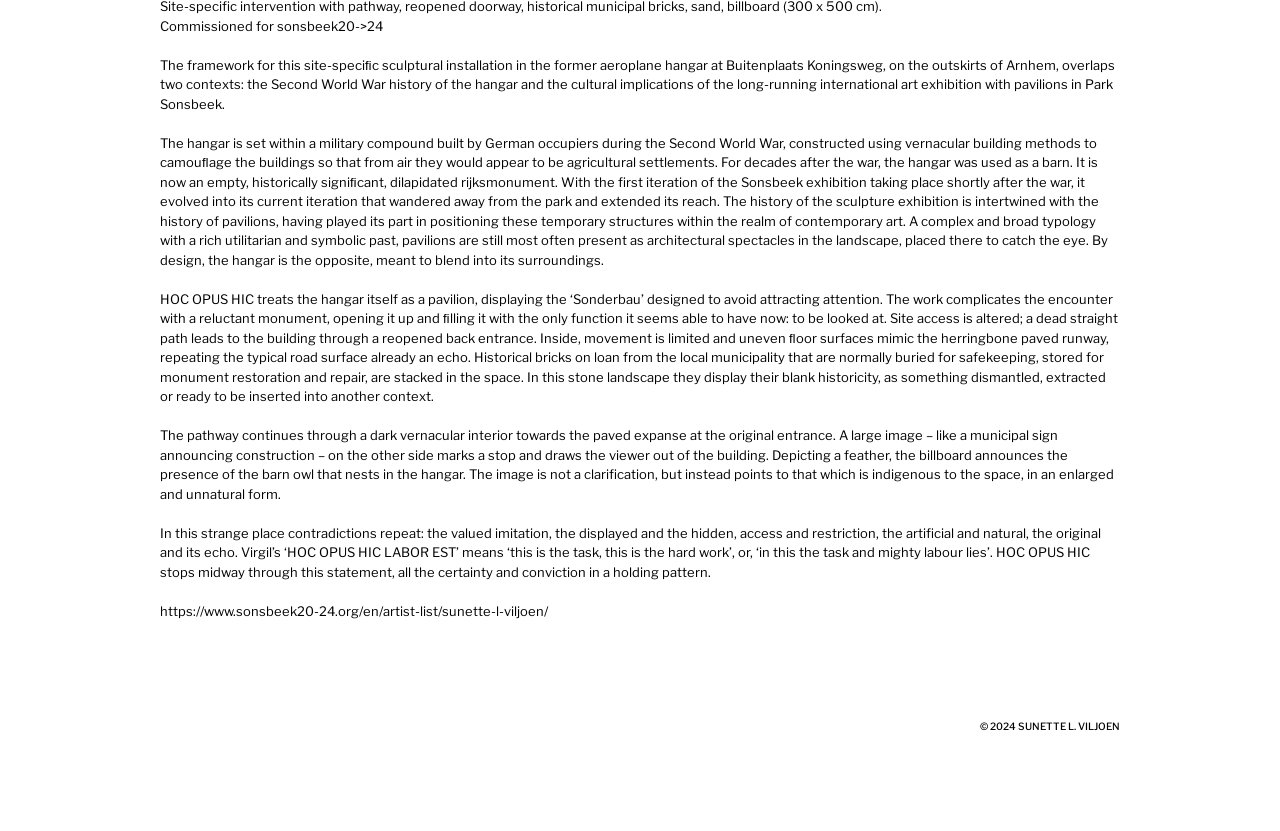Calculate the bounding box coordinates for the UI element based on the following description: "SUNETTE L. VILJOEN". Ensure the coordinates are four float numbers between 0 and 1, i.e., [left, top, right, bottom].

[0.795, 0.867, 0.875, 0.883]